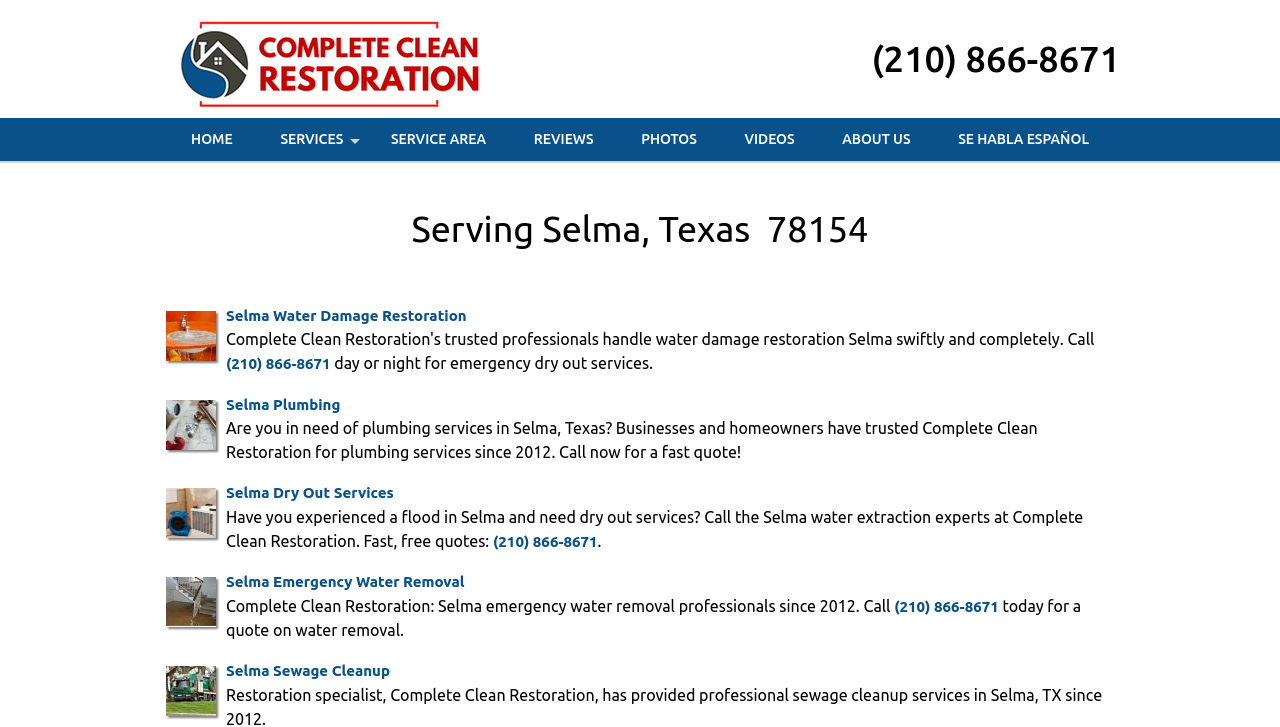What services are provided by Complete Clean Restoration?
Please provide a full and detailed response to the question.

I found these services by looking at the link elements with text 'Selma Water Damage Restoration', 'Selma Plumbing', 'Selma Dry Out Services', 'Selma Emergency Water Removal', and 'Selma Sewage Cleanup'.